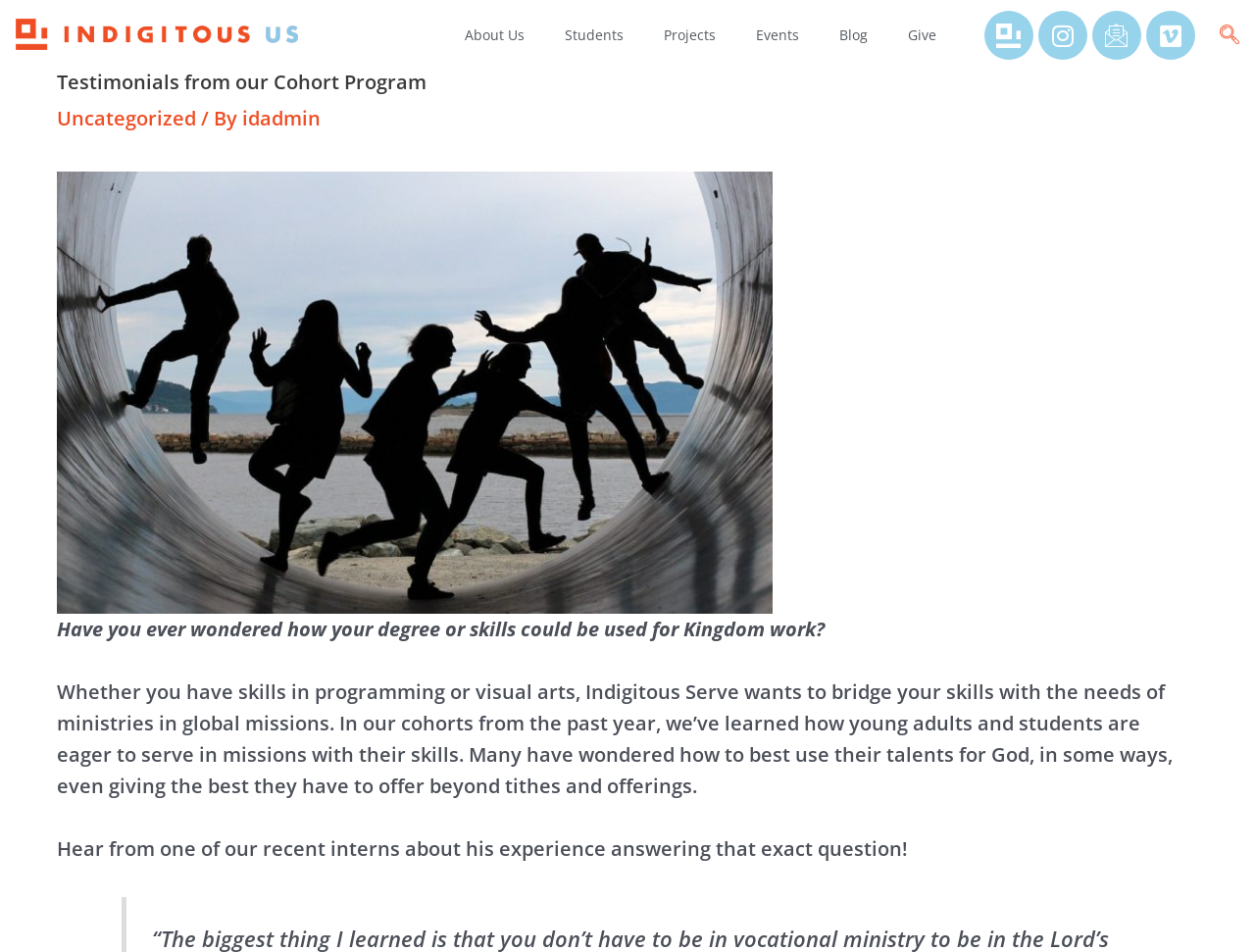Please find the bounding box coordinates in the format (top-left x, top-left y, bottom-right x, bottom-right y) for the given element description. Ensure the coordinates are floating point numbers between 0 and 1. Description: idadmin

[0.193, 0.11, 0.255, 0.138]